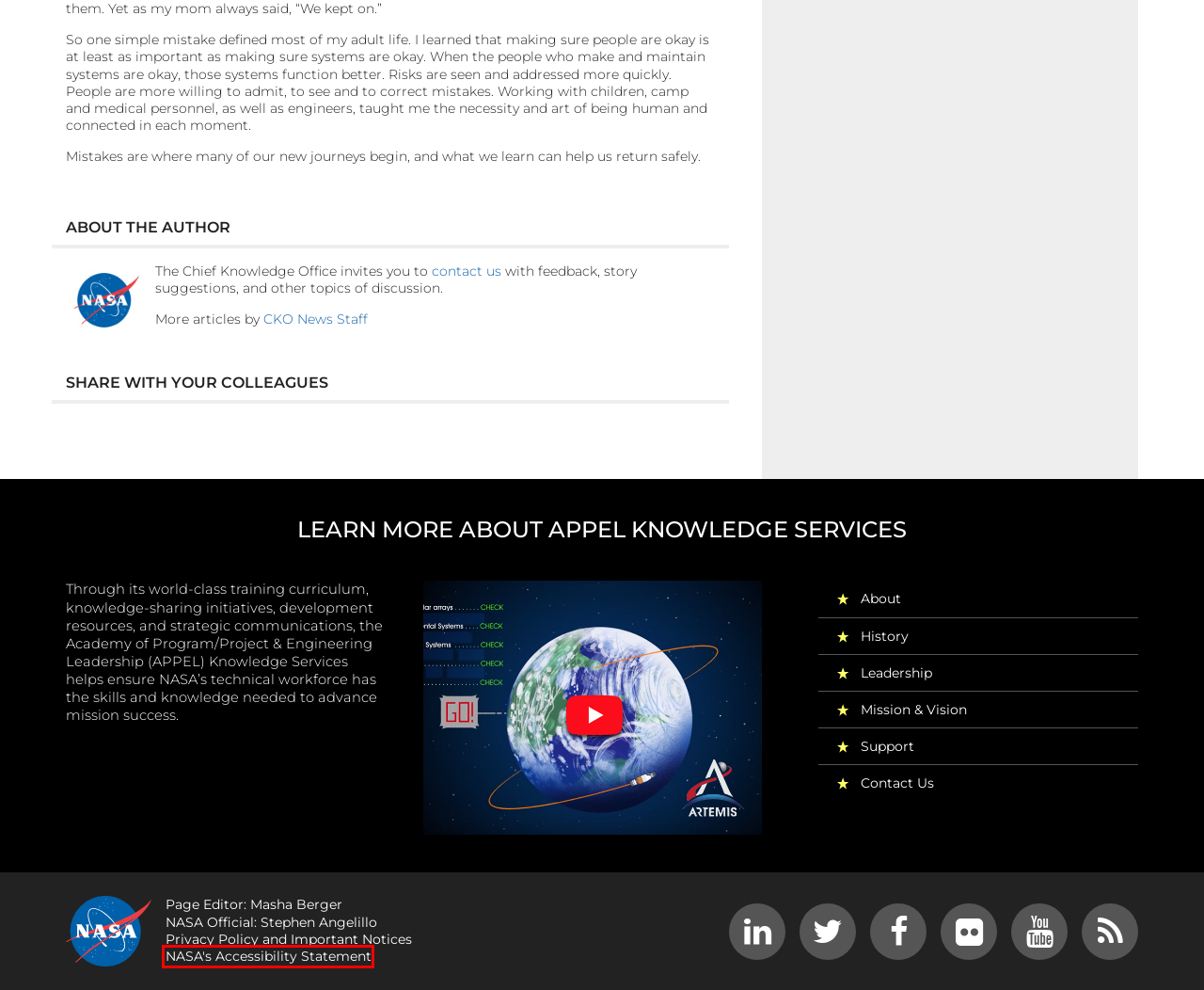Consider the screenshot of a webpage with a red bounding box around an element. Select the webpage description that best corresponds to the new page after clicking the element inside the red bounding box. Here are the candidates:
A. History | APPEL Knowledge Services
B. My Best Mistake: Steve Garber’s “The Value of Humility” | APPEL Knowledge Services
C. Leadership | APPEL Knowledge Services
D. Accessibility
E. Mission & Vision | APPEL Knowledge Services
F. My Best Mistake: Justin Smith’s “When ‘I Don’t Know’ Is the Right Answer” | APPEL Knowledge Services
G. NASA Web Privacy Policy and Important Notices - NASA
H. Support | APPEL Knowledge Services

D